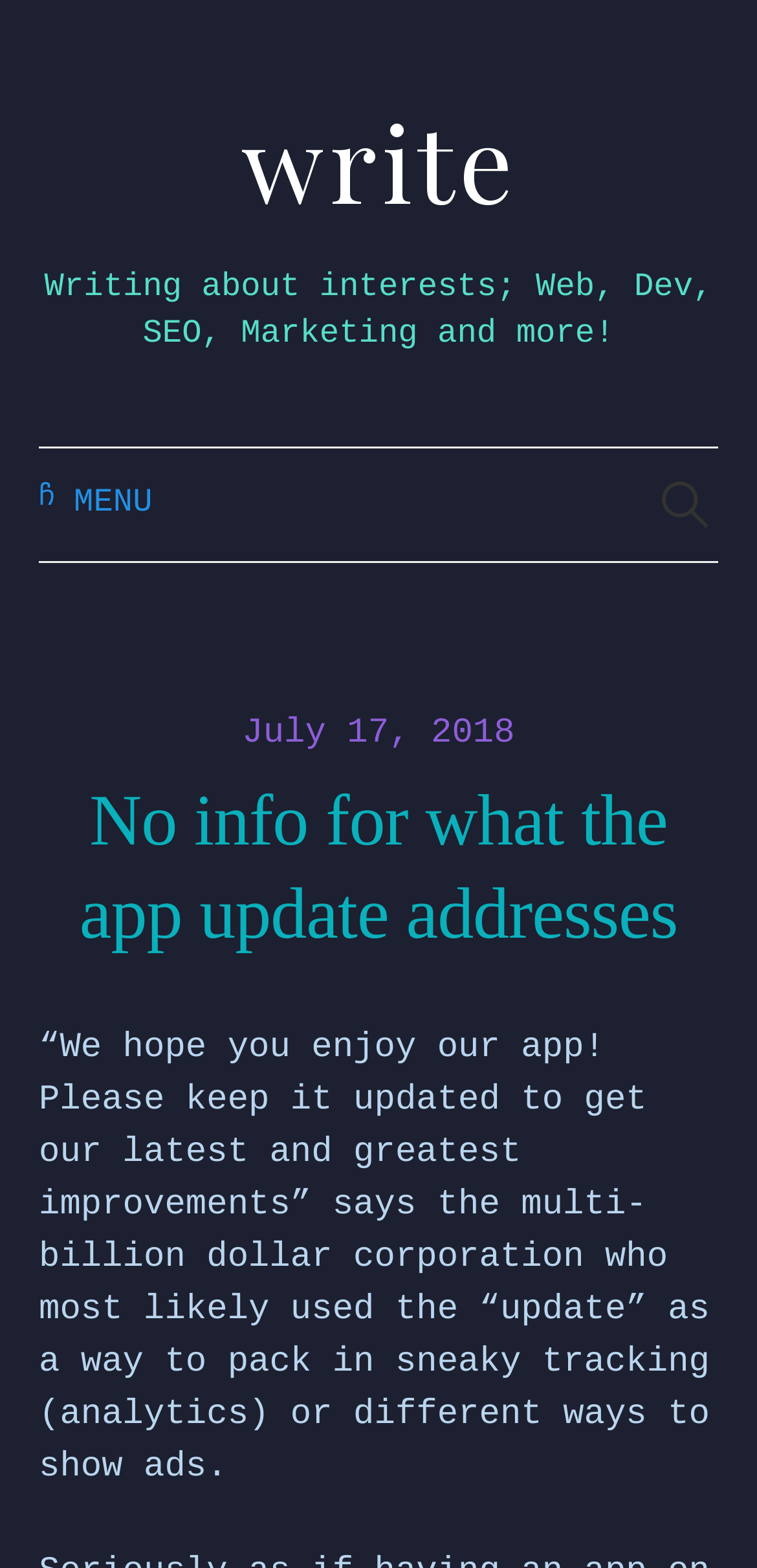What is the main topic of the webpage?
Look at the image and respond with a one-word or short phrase answer.

Writing